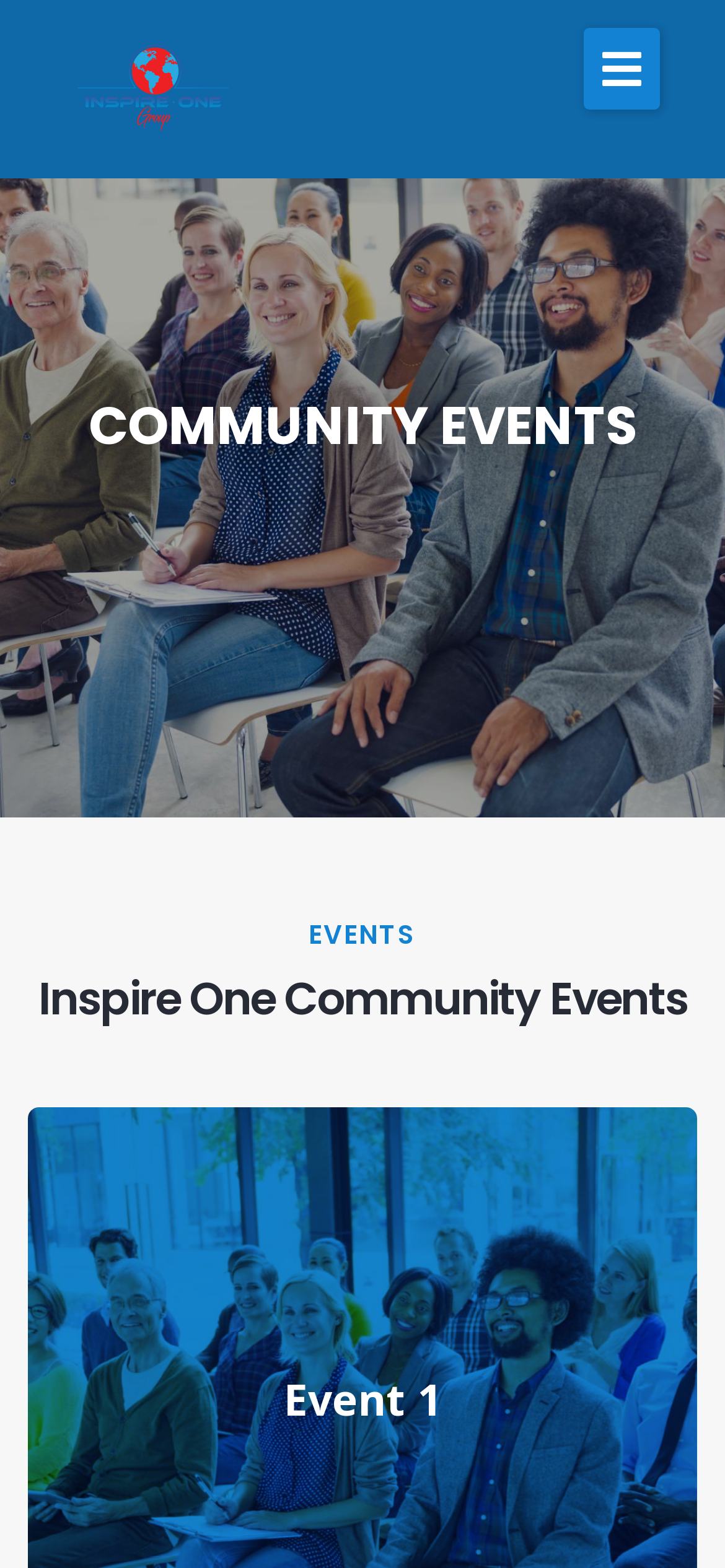Determine the bounding box coordinates for the region that must be clicked to execute the following instruction: "click the event 1 heading".

[0.128, 0.876, 0.872, 0.909]